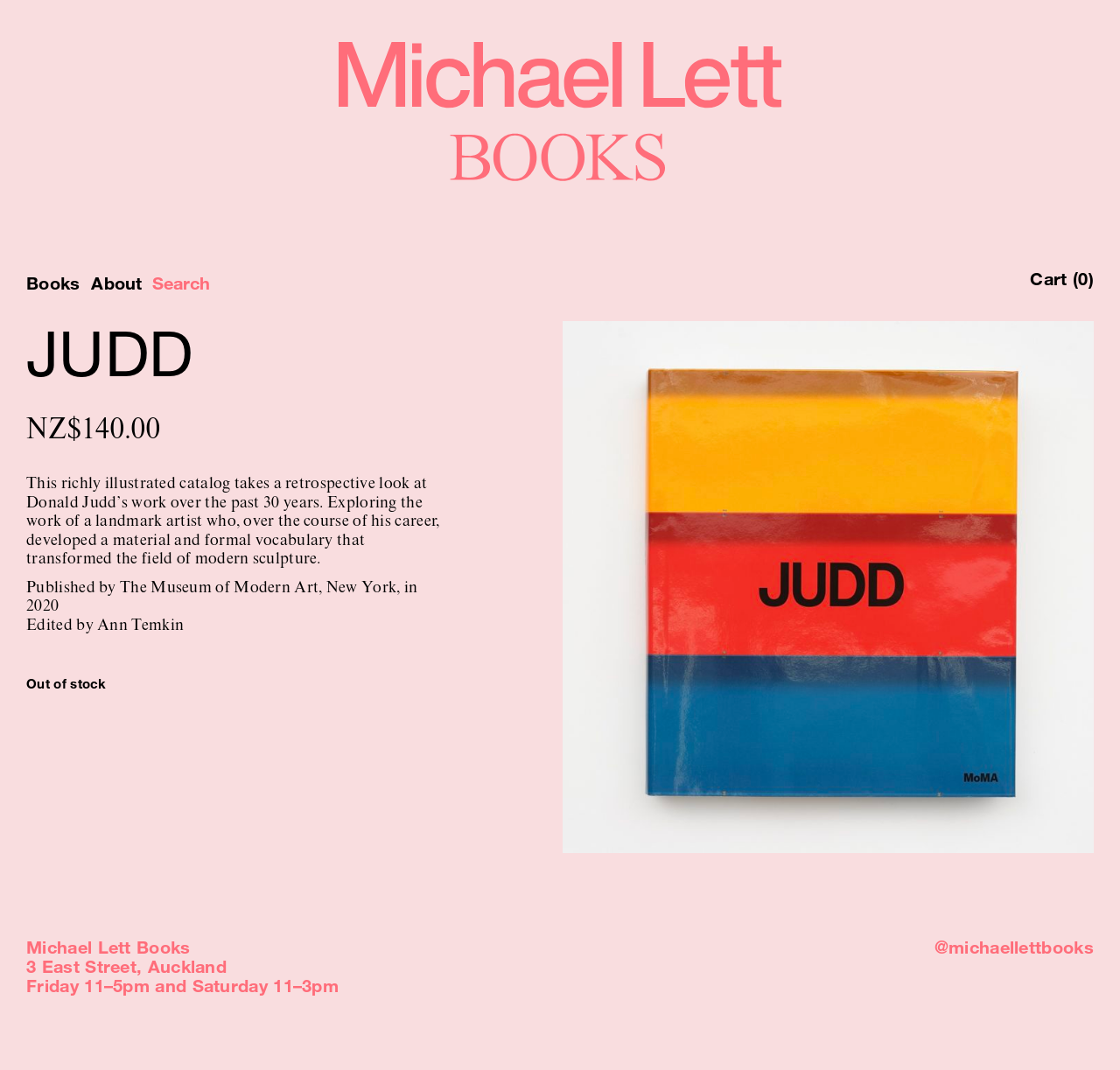Is the catalog currently in stock?
Kindly answer the question with as much detail as you can.

I determined the answer by reading the text that says 'Out of stock', which indicates that the catalog is not currently available.